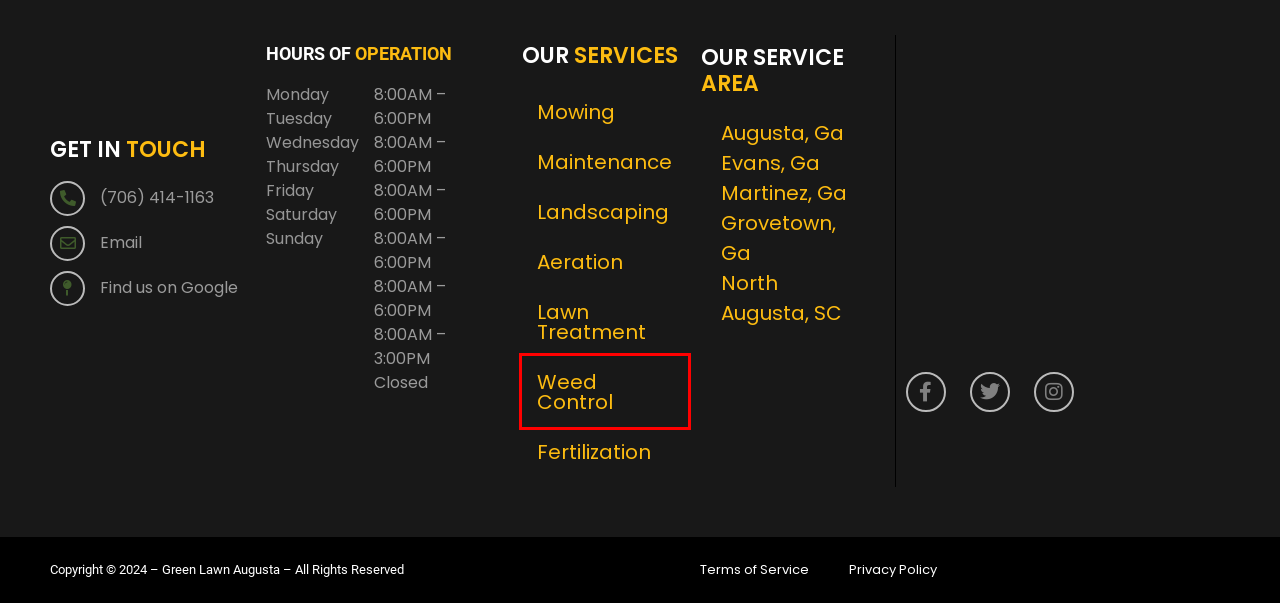You have a screenshot showing a webpage with a red bounding box highlighting an element. Choose the webpage description that best fits the new webpage after clicking the highlighted element. The descriptions are:
A. Privacy Policy | Green Lawn Augusta
B. Augusta Lawn Care Locations | Green Lawn Augusta
C. Lawn Fertilization Augusta GA | Green Lawn Augusta
D. Lawn Maintenance Augusta GA | Green Lawn Augusta
E. Lawn Mowing Services in Augusta GA | Green Lawn Augusta
F. Weed Control Augusta GA | Green Lawn Augusta
G. Landscaping Services in Augusta GA | Green Lawn Augusta
H. Terms of Service | Green Lawn Augusta

F